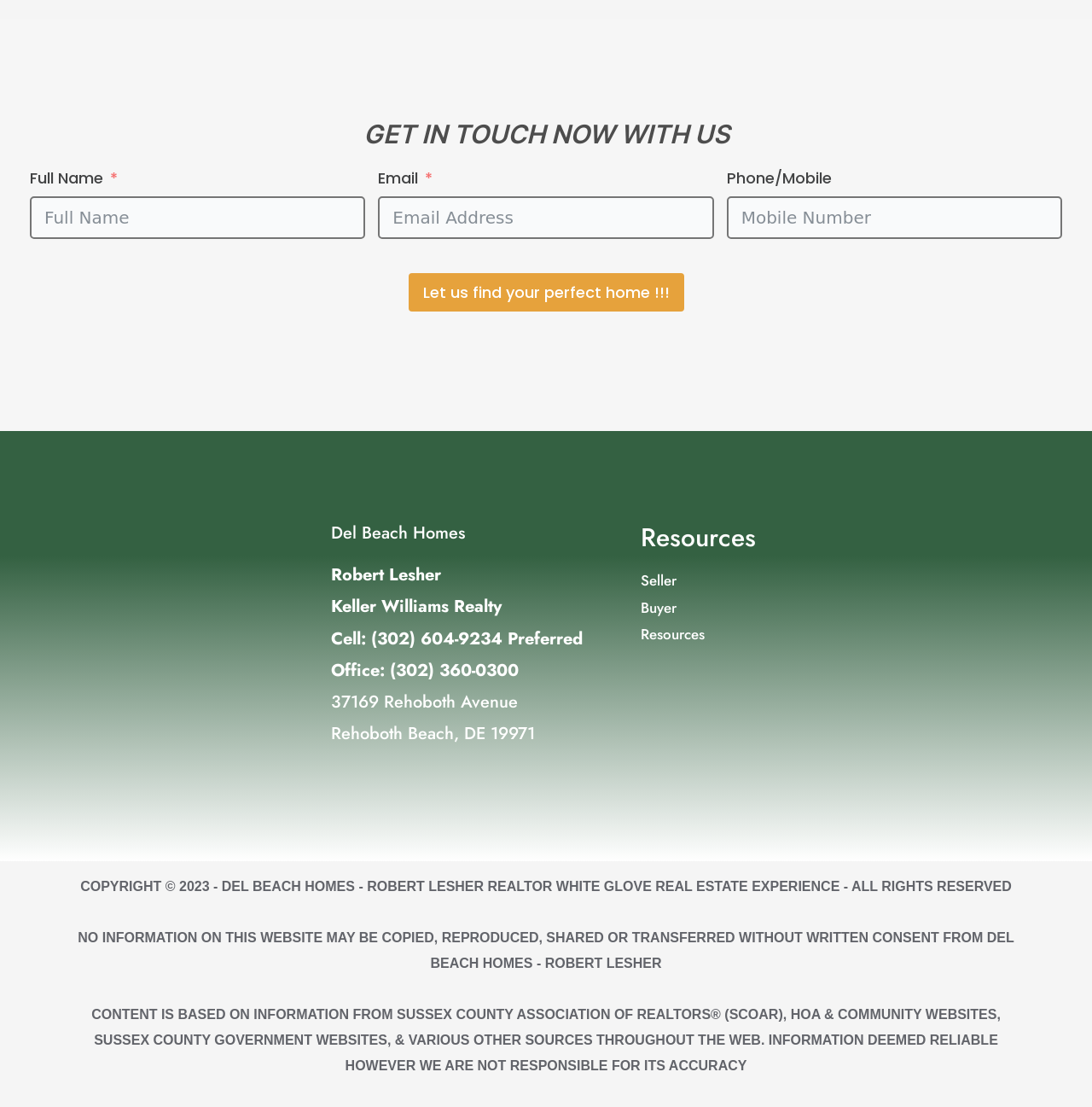From the element description: "name="phone" placeholder="Mobile Number"", extract the bounding box coordinates of the UI element. The coordinates should be expressed as four float numbers between 0 and 1, in the order [left, top, right, bottom].

[0.665, 0.178, 0.973, 0.216]